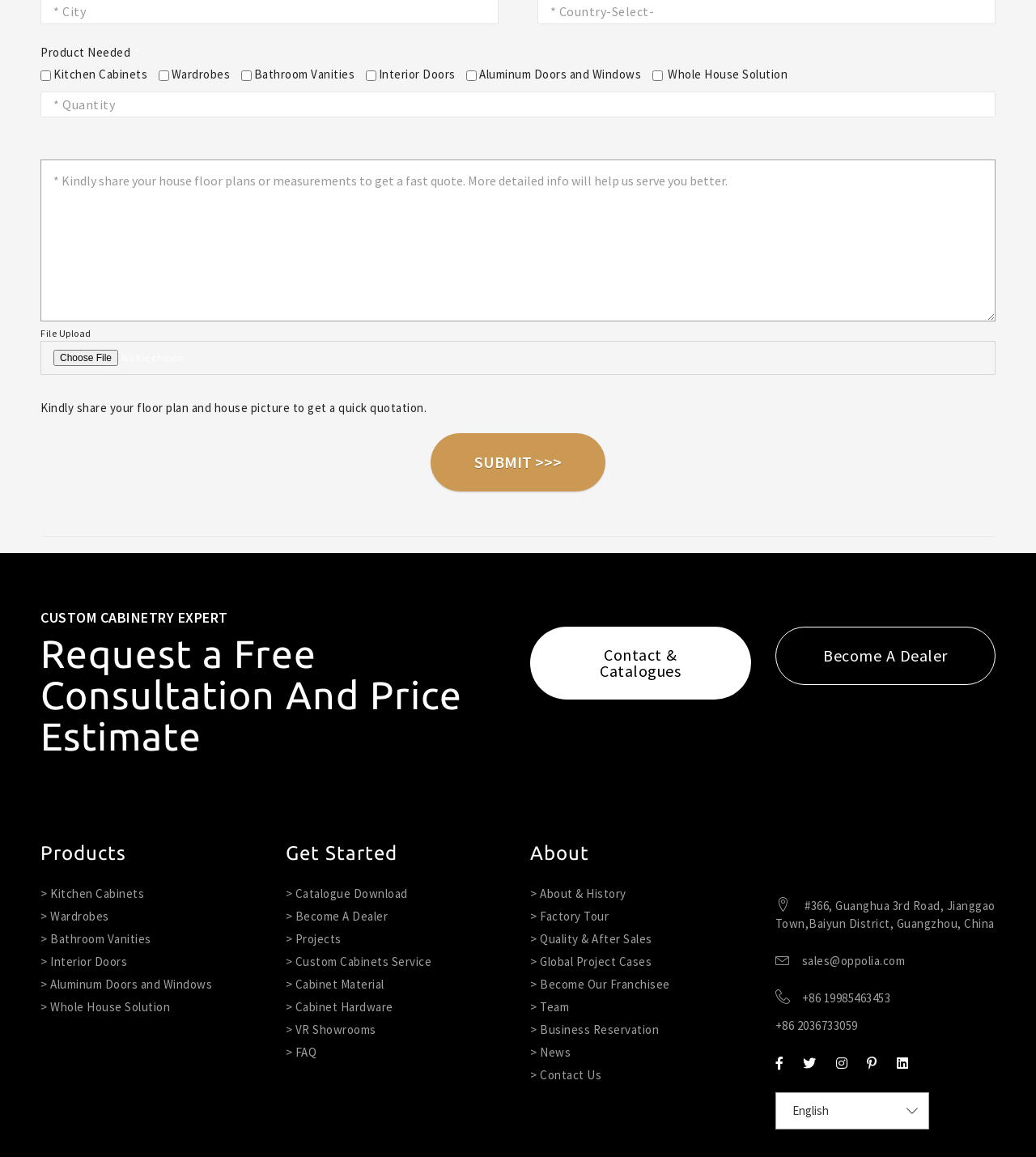What is the company's contact email?
Please provide a single word or phrase as your answer based on the image.

sales@oppolia.com